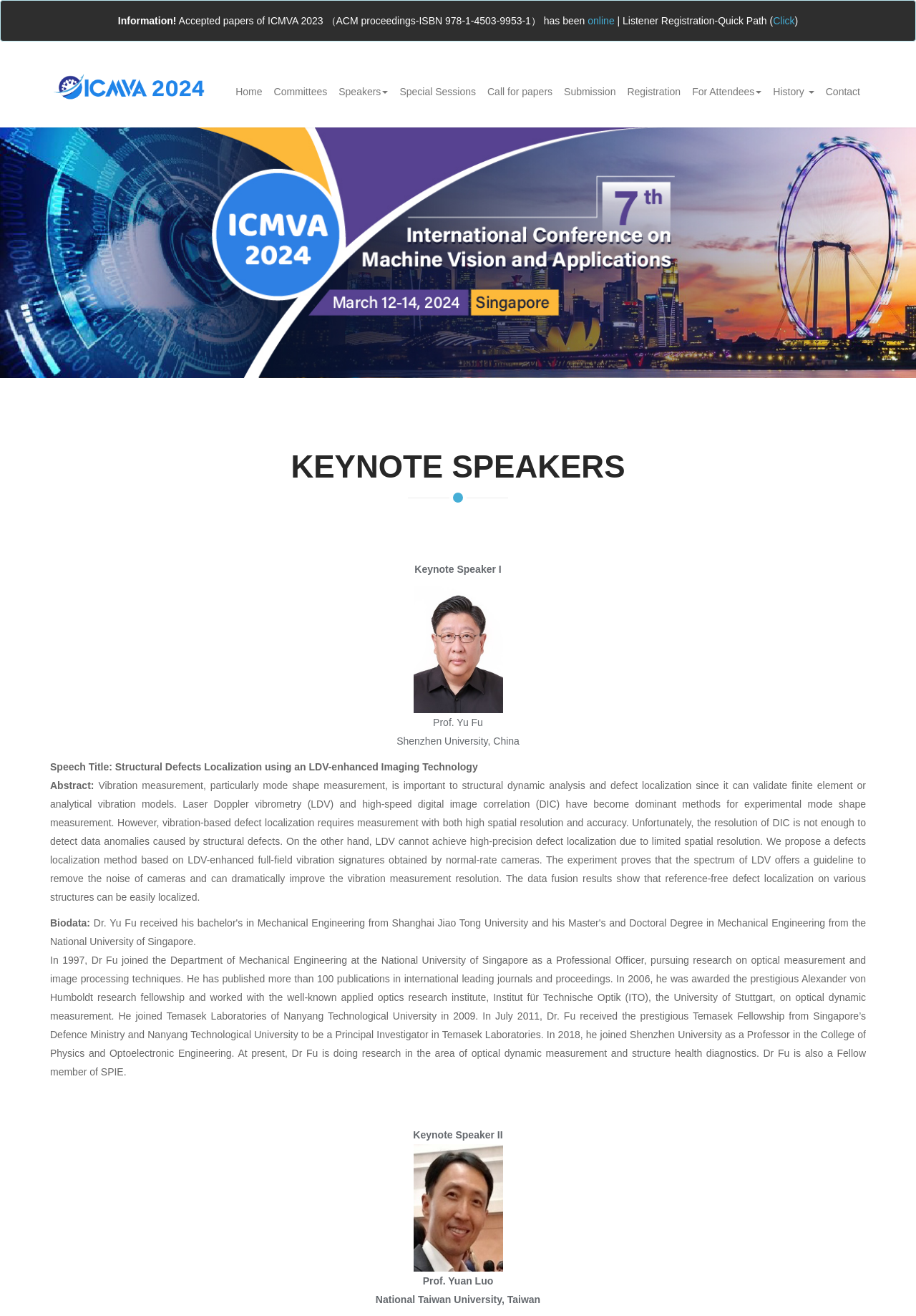Give the bounding box coordinates for the element described as: "Registration".

[0.678, 0.042, 0.749, 0.097]